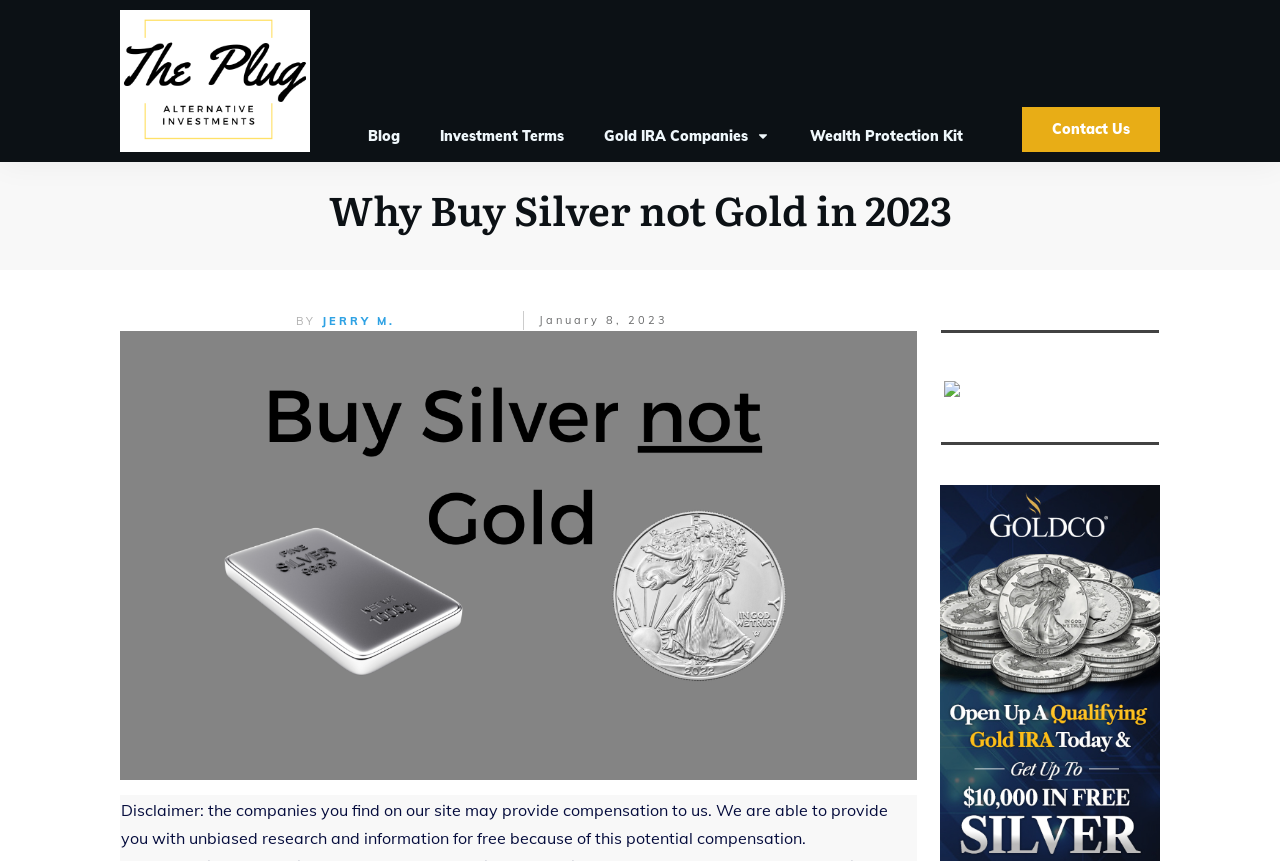Please identify the bounding box coordinates of the clickable area that will allow you to execute the instruction: "Get more information about gold IRA companies".

[0.472, 0.142, 0.602, 0.174]